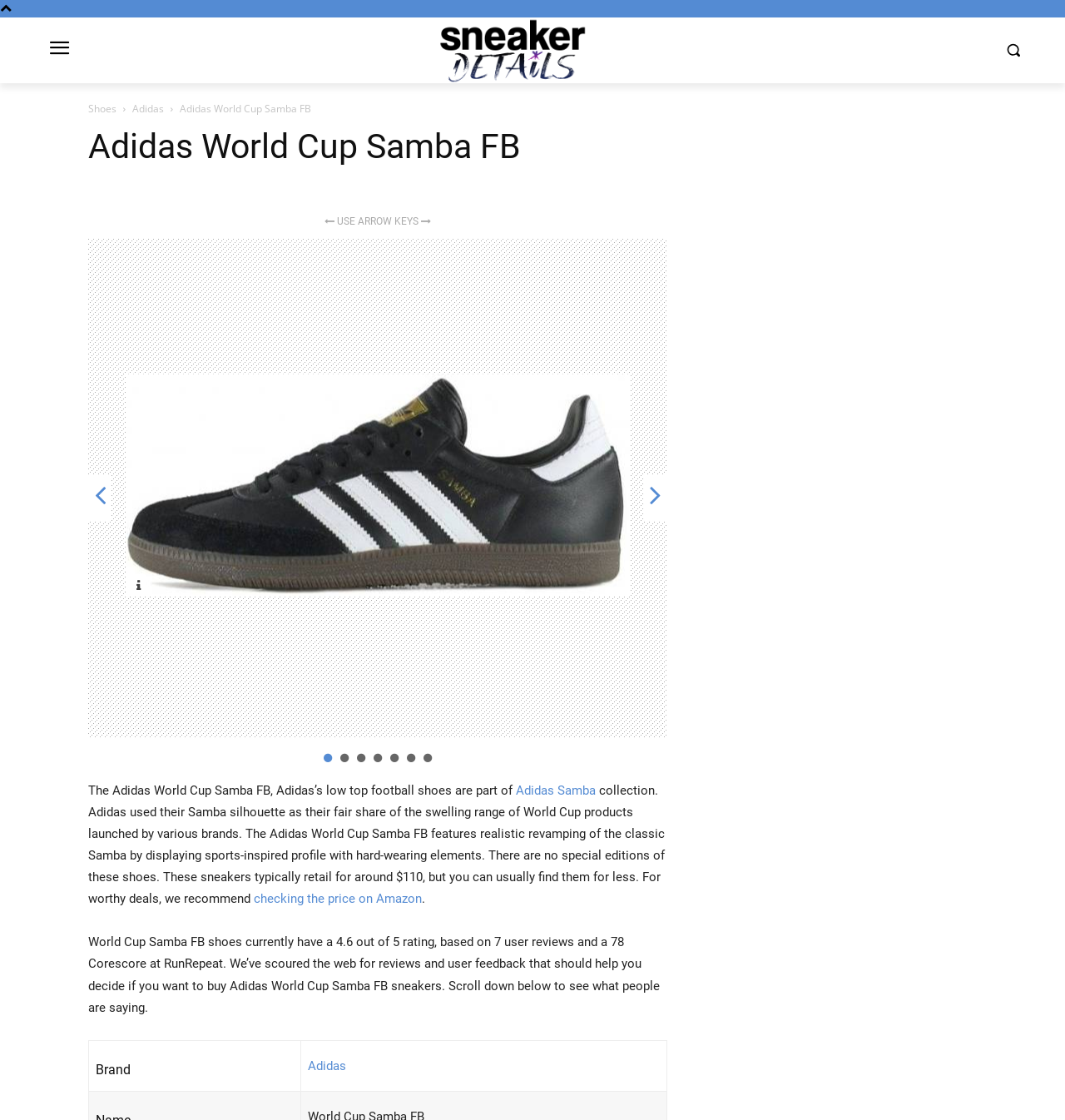What is the average rating of the World Cup Samba FB shoes?
Carefully analyze the image and provide a detailed answer to the question.

I found the answer in the product description section, where it says 'World Cup Samba FB shoes currently have a 4.6 out of 5 rating, based on 7 user reviews and a 78 Corescore at RunRepeat'.